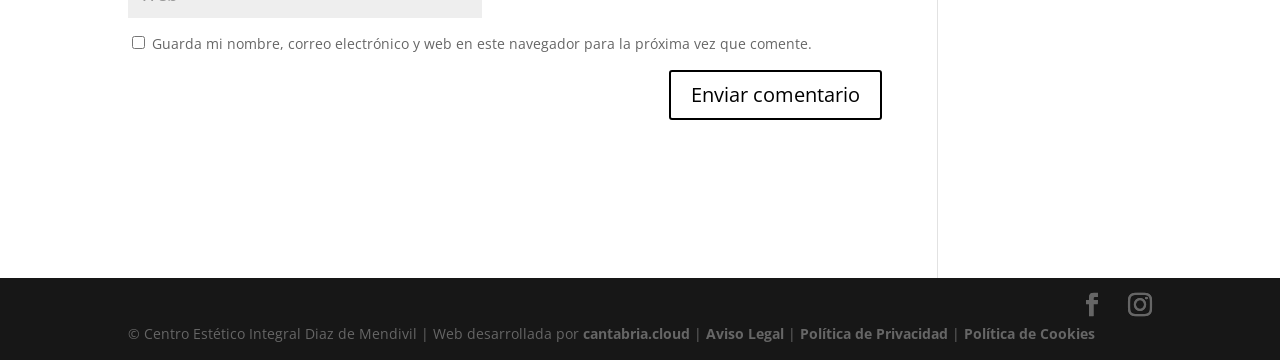Give a one-word or one-phrase response to the question: 
What is the name of the organization owning the website?

Centro Estético Integral Diaz de Mendivil